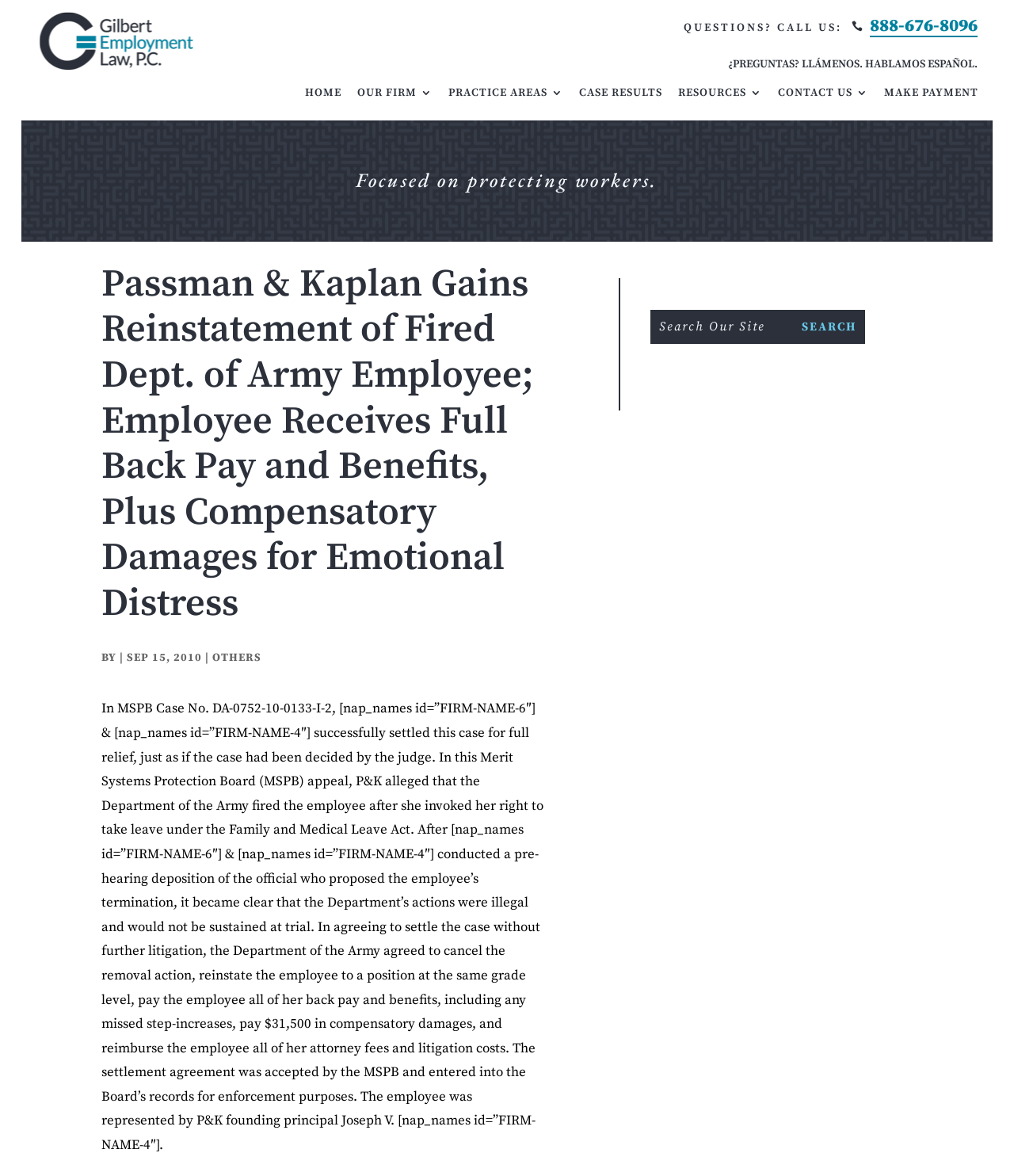Identify the bounding box of the UI element described as follows: "name="s" placeholder="Search Our Site"". Provide the coordinates as four float numbers in the range of 0 to 1 [left, top, right, bottom].

[0.641, 0.263, 0.782, 0.292]